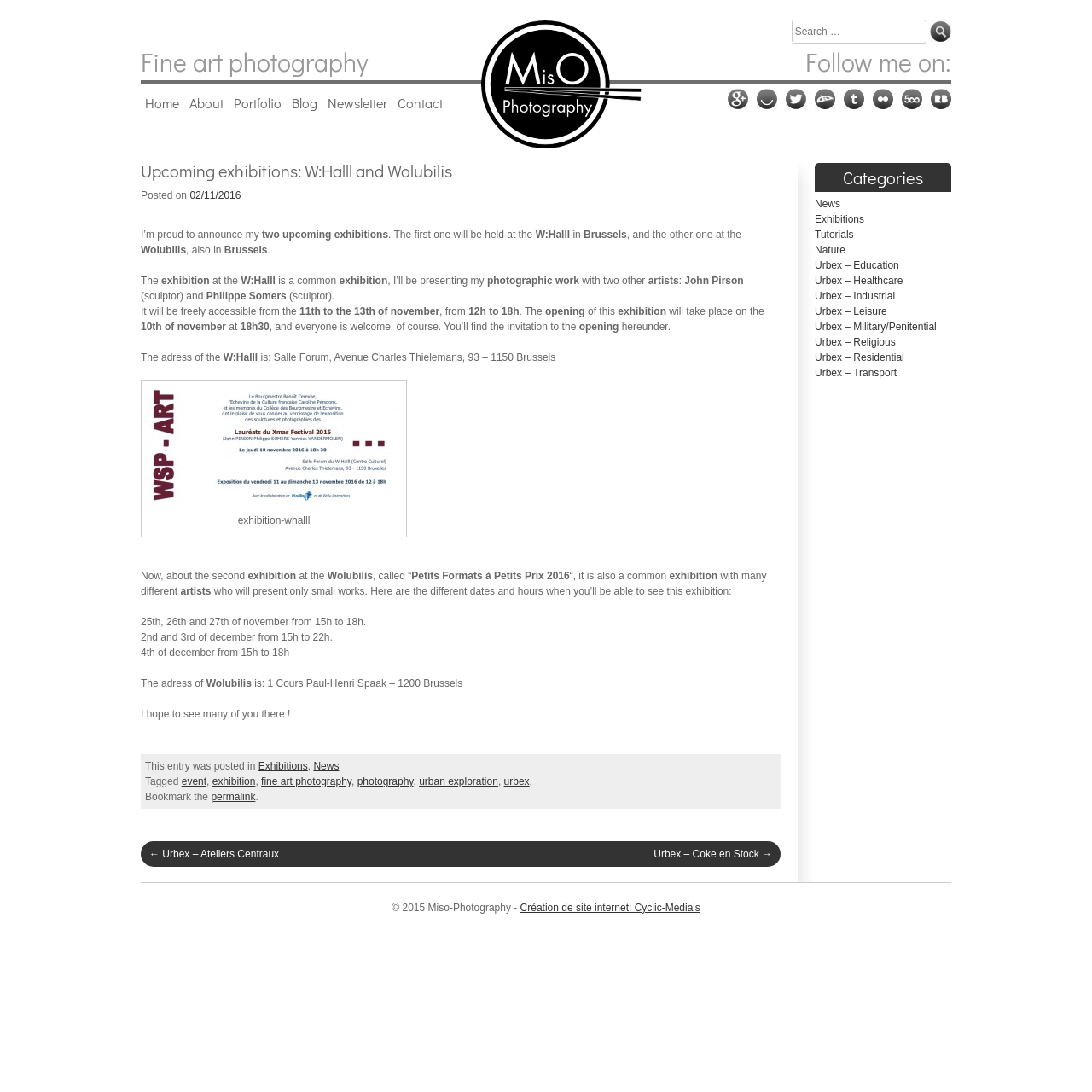Please determine the bounding box coordinates of the clickable area required to carry out the following instruction: "Search for something". The coordinates must be four float numbers between 0 and 1, represented as [left, top, right, bottom].

[0.725, 0.018, 0.871, 0.04]